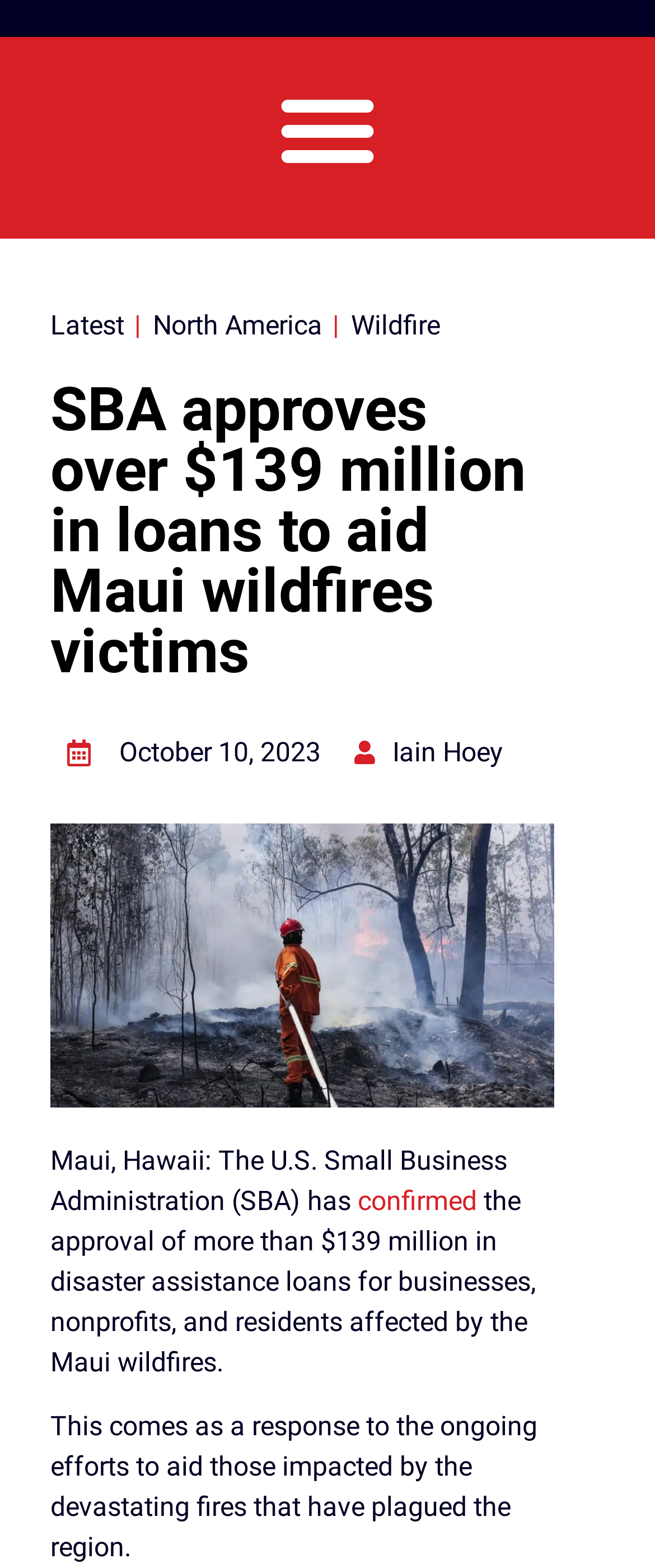Locate the bounding box coordinates of the UI element described by: "CONTACT". The bounding box coordinates should consist of four float numbers between 0 and 1, i.e., [left, top, right, bottom].

None